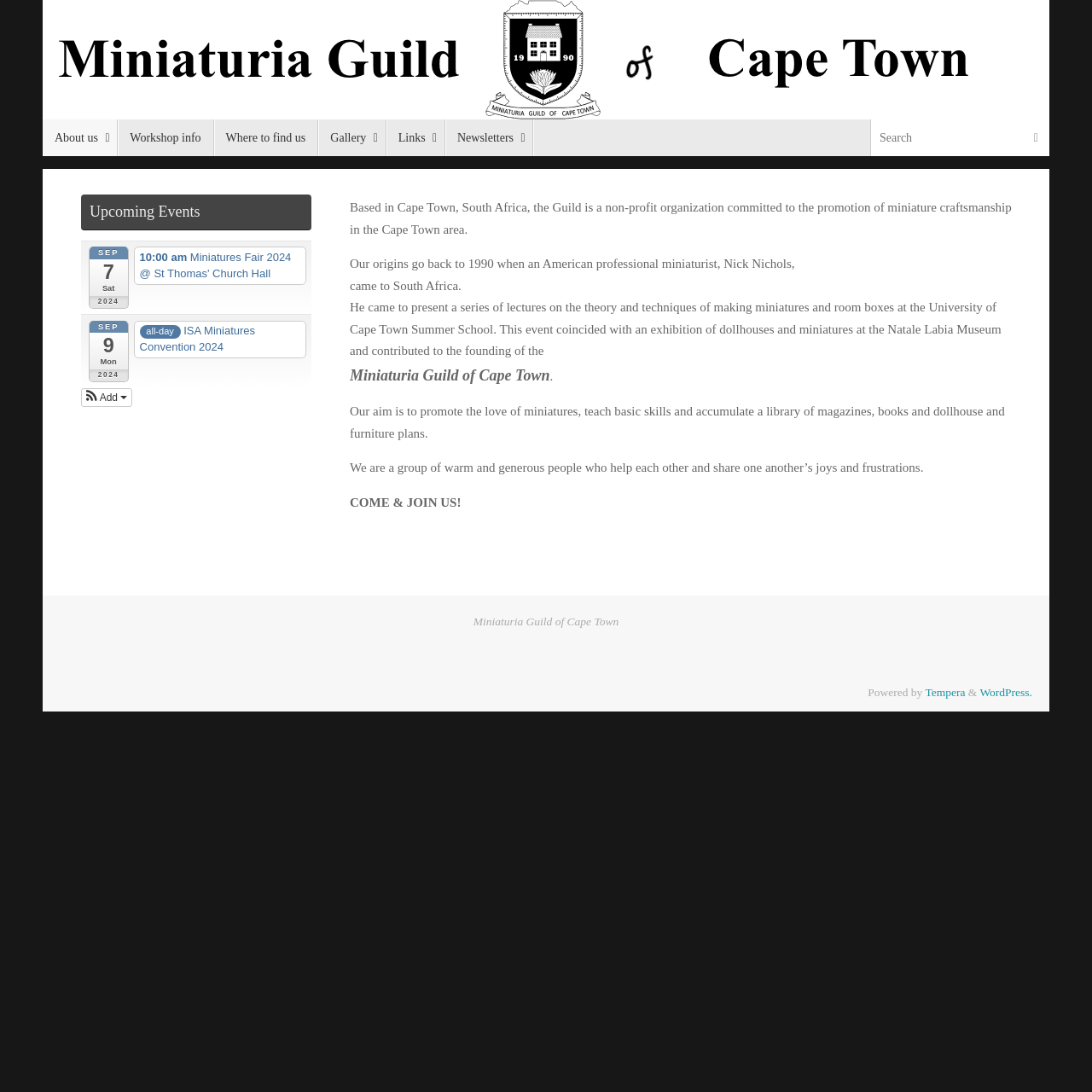Determine the bounding box coordinates of the element that should be clicked to execute the following command: "Visit the gallery".

[0.292, 0.109, 0.354, 0.143]